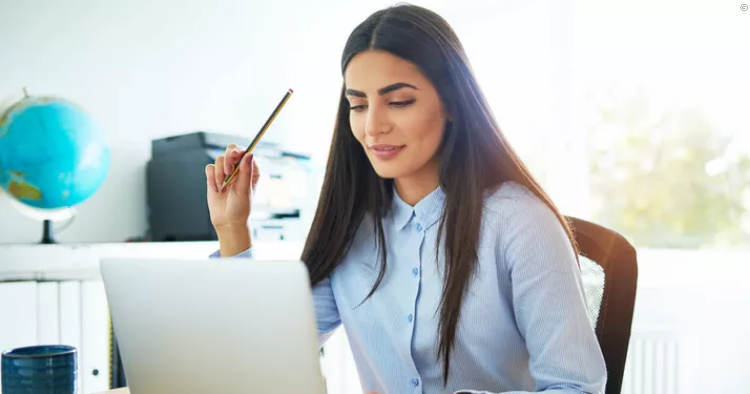Please examine the image and answer the question with a detailed explanation:
What is in the background of the image?

The background of the image features a well-organized workspace, which includes a globe and a stack of office supplies. This setup creates a productive and inspiring environment suited for work or study.